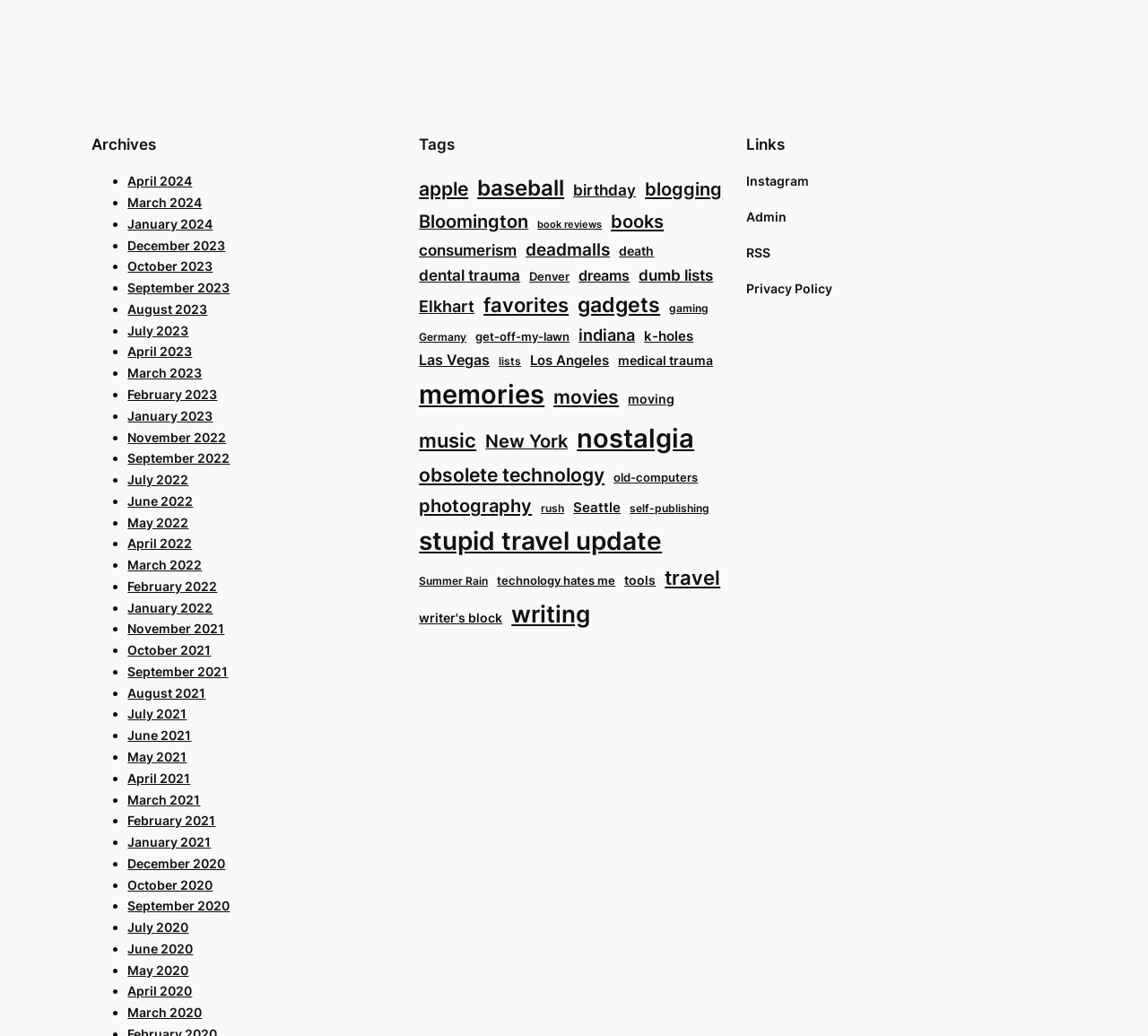Determine the bounding box coordinates of the clickable element to achieve the following action: 'View January 2023 archives'. Provide the coordinates as four float values between 0 and 1, formatted as [left, top, right, bottom].

[0.111, 0.373, 0.185, 0.388]